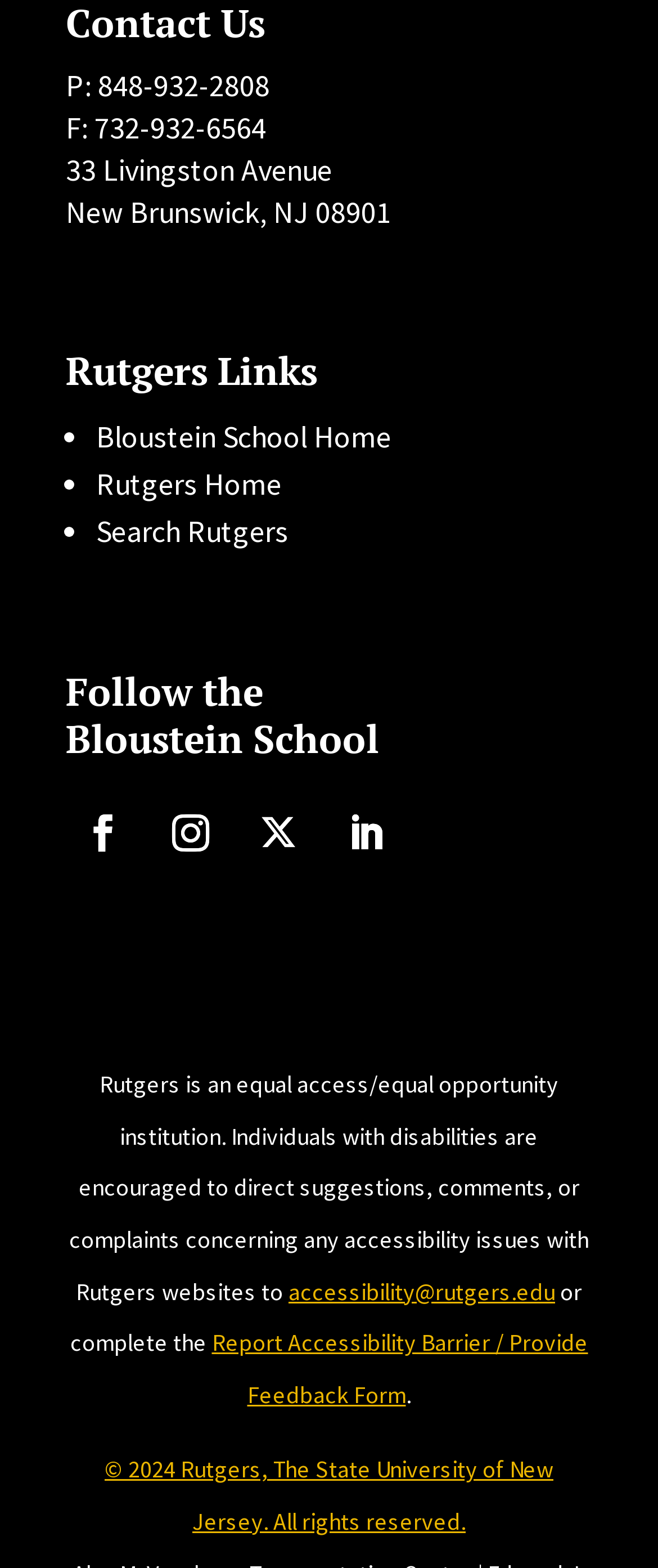What is the email address to report accessibility issues?
Please provide a single word or phrase in response based on the screenshot.

accessibility@rutgers.edu